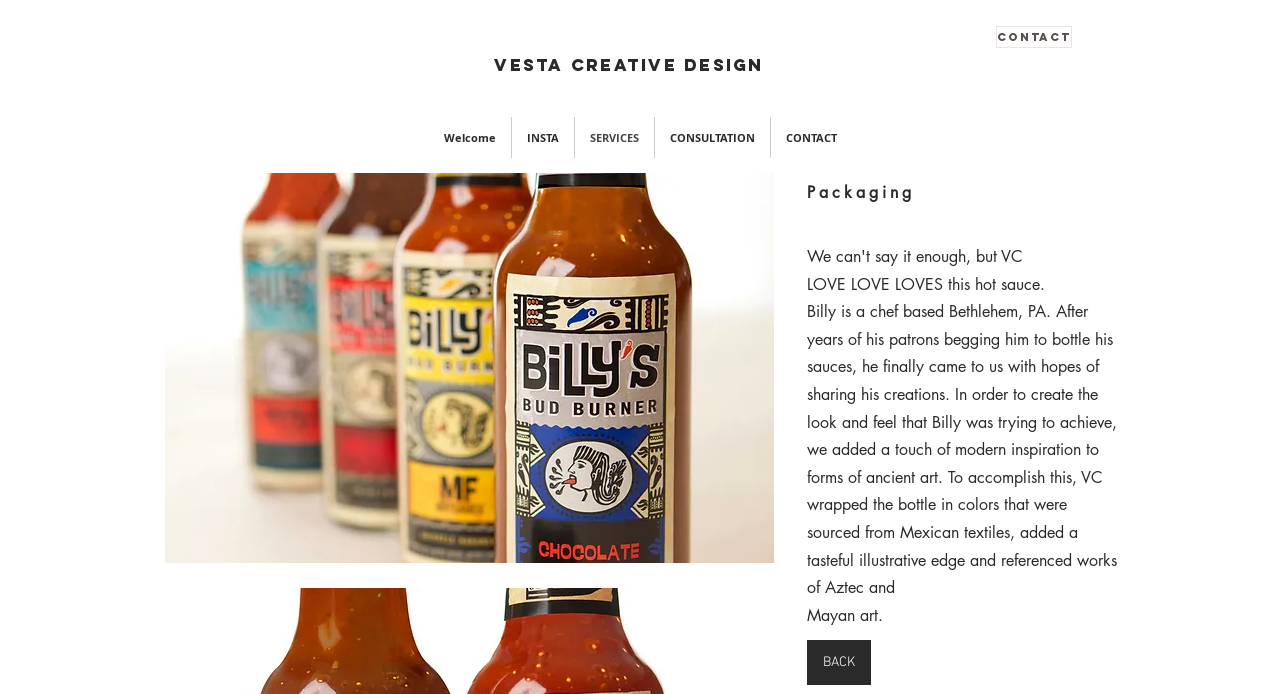What is the company name?
Using the details shown in the screenshot, provide a comprehensive answer to the question.

The company name is obtained from the root element 'Vesta Creative, LLC. | Packaging Design' which is the title of the webpage.